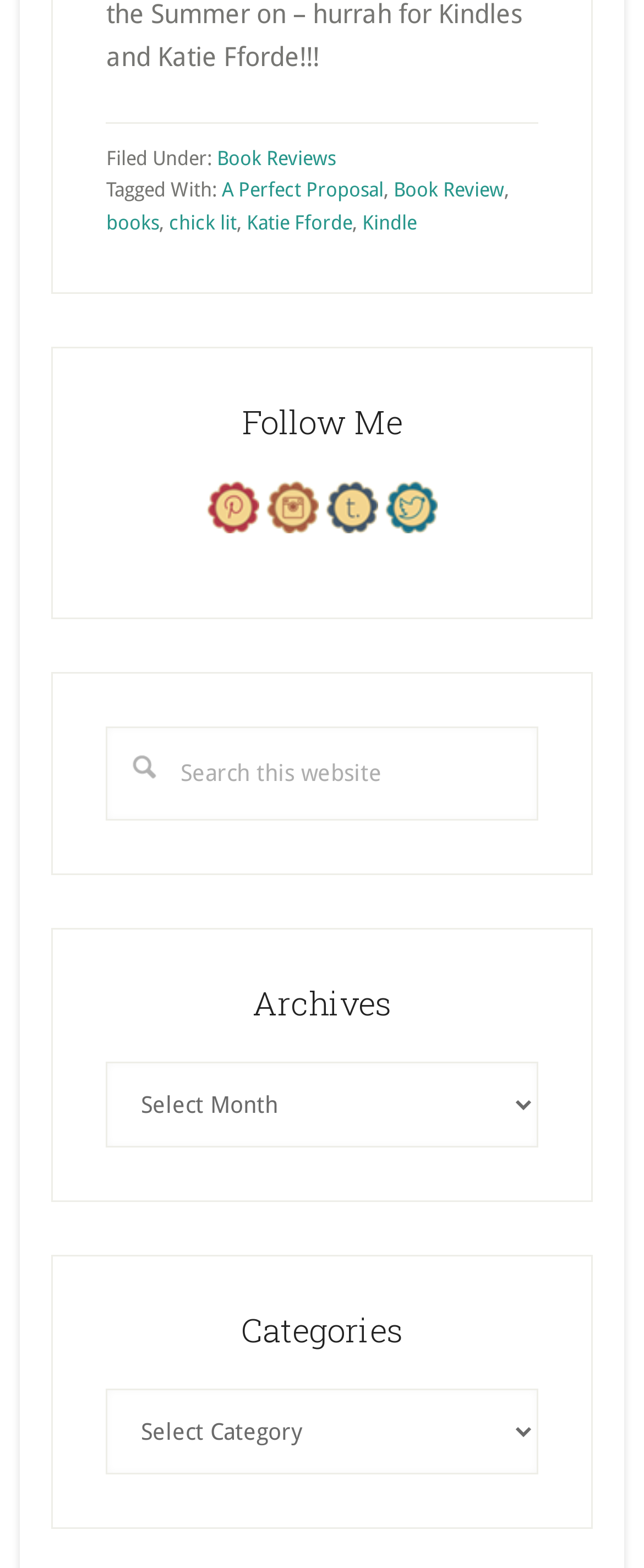Please specify the coordinates of the bounding box for the element that should be clicked to carry out this instruction: "Search this website". The coordinates must be four float numbers between 0 and 1, formatted as [left, top, right, bottom].

[0.165, 0.464, 0.835, 0.523]